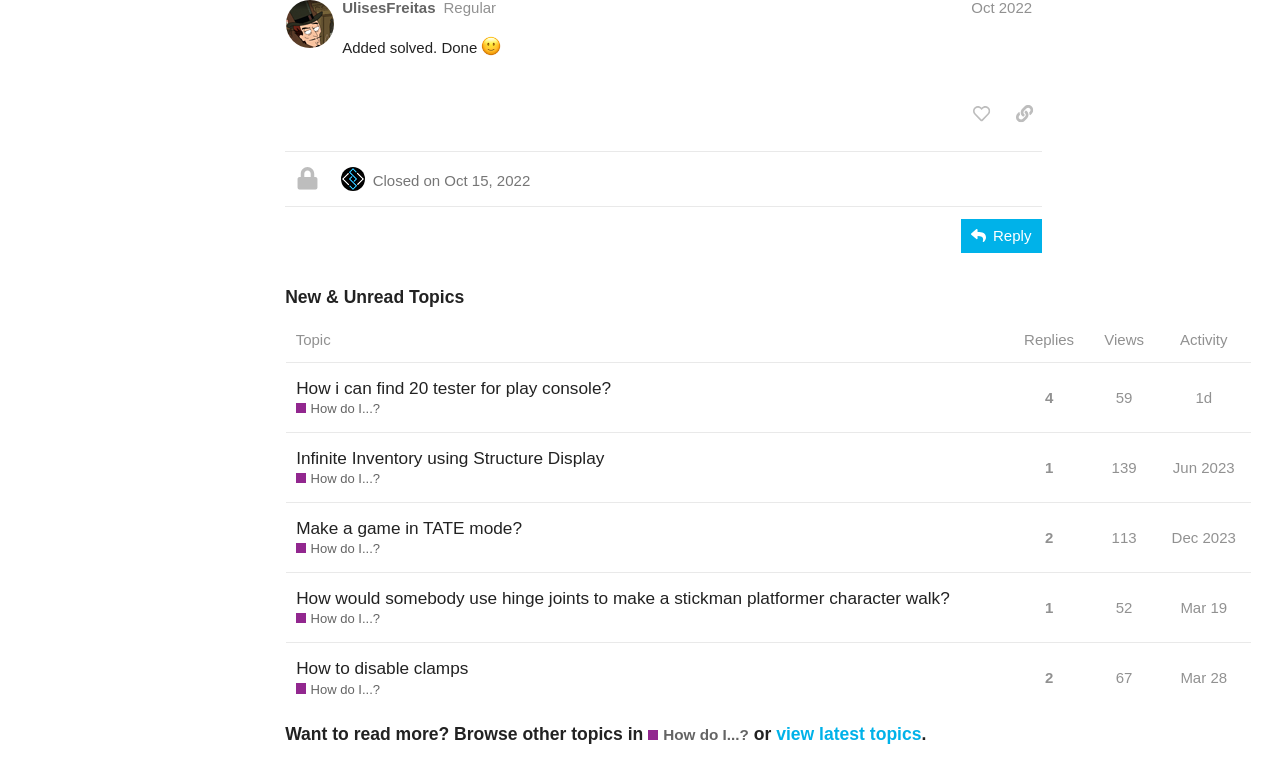Given the element description Mar 19, predict the bounding box coordinates for the UI element in the webpage screenshot. The format should be (top-left x, top-left y, bottom-right x, bottom-right y), and the values should be between 0 and 1.

[0.918, 0.76, 0.963, 0.821]